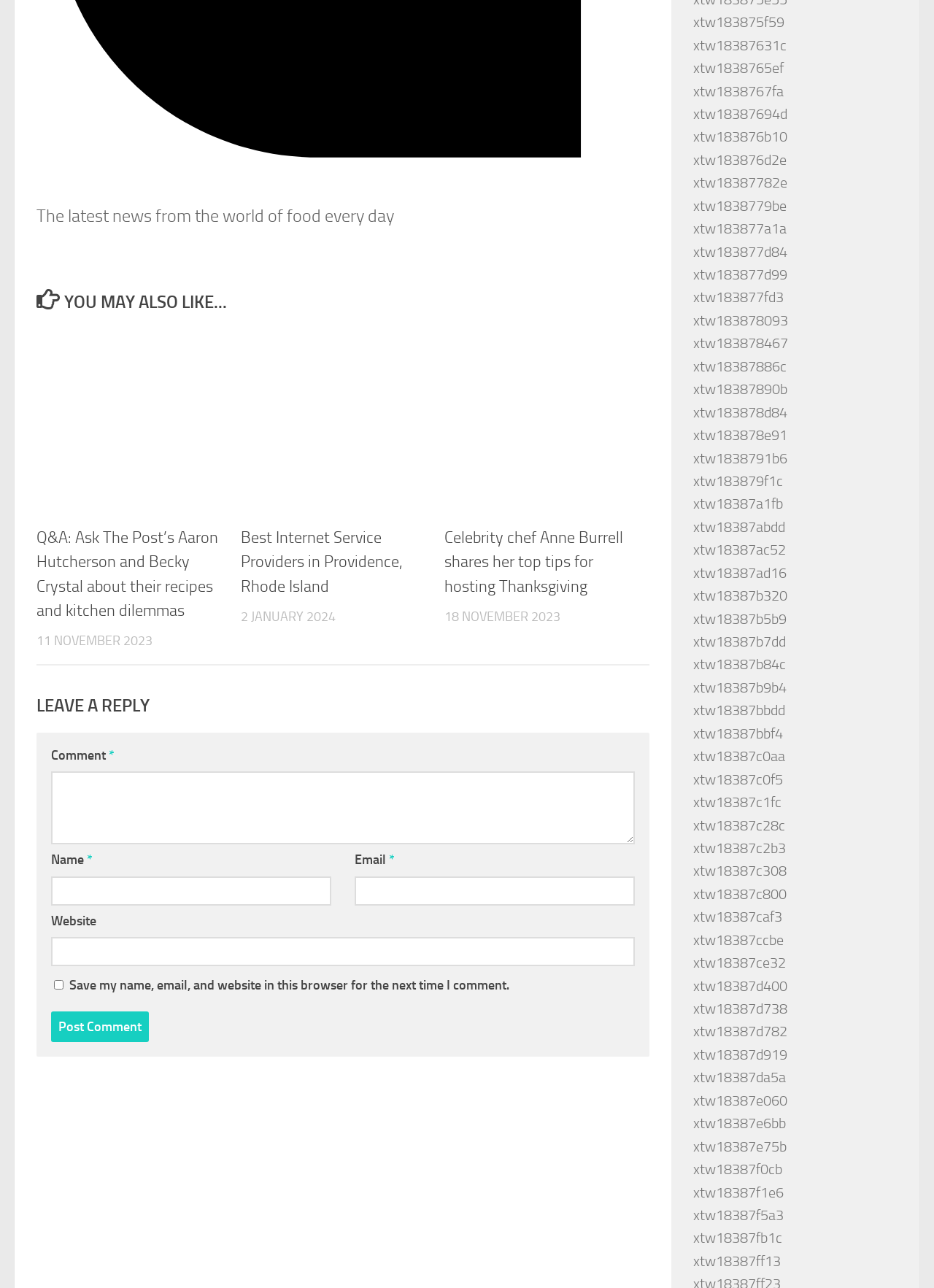How many articles are on this webpage?
Based on the screenshot, respond with a single word or phrase.

3